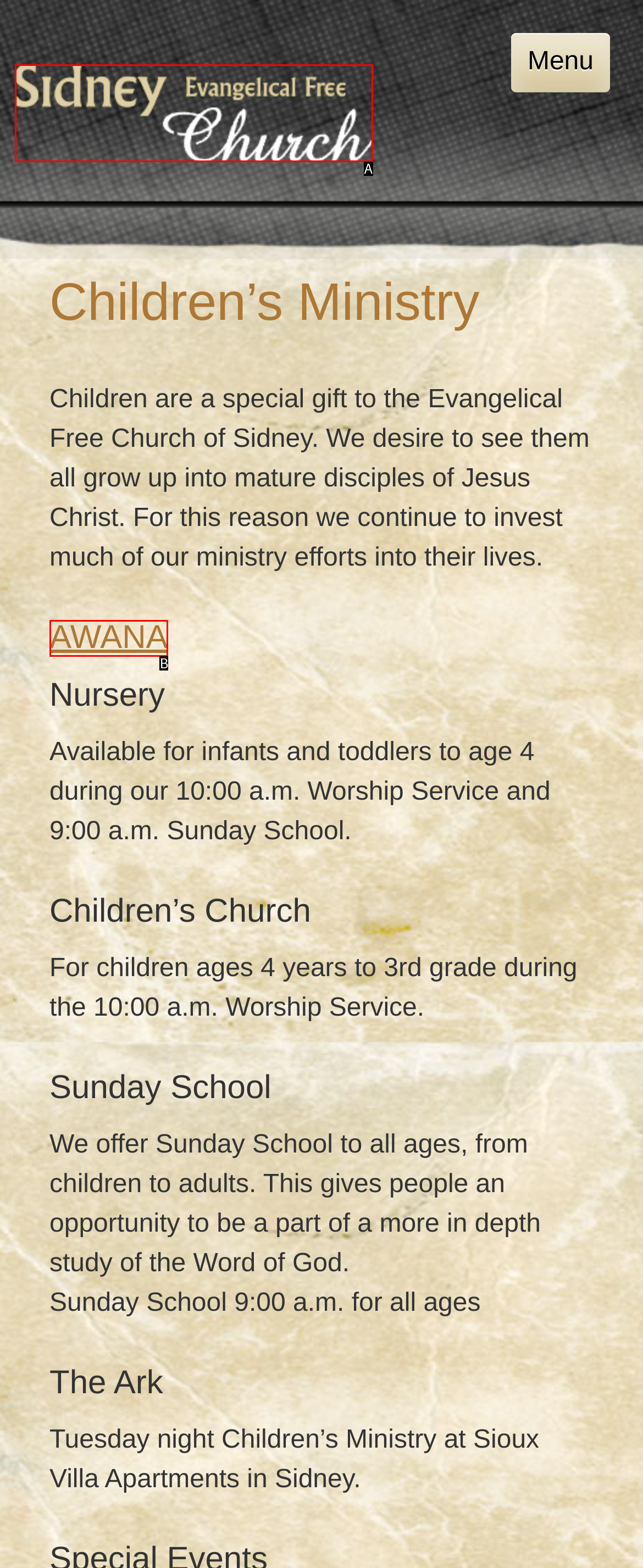Based on the element described as: Sidney Evangelical Free Church
Find and respond with the letter of the correct UI element.

A